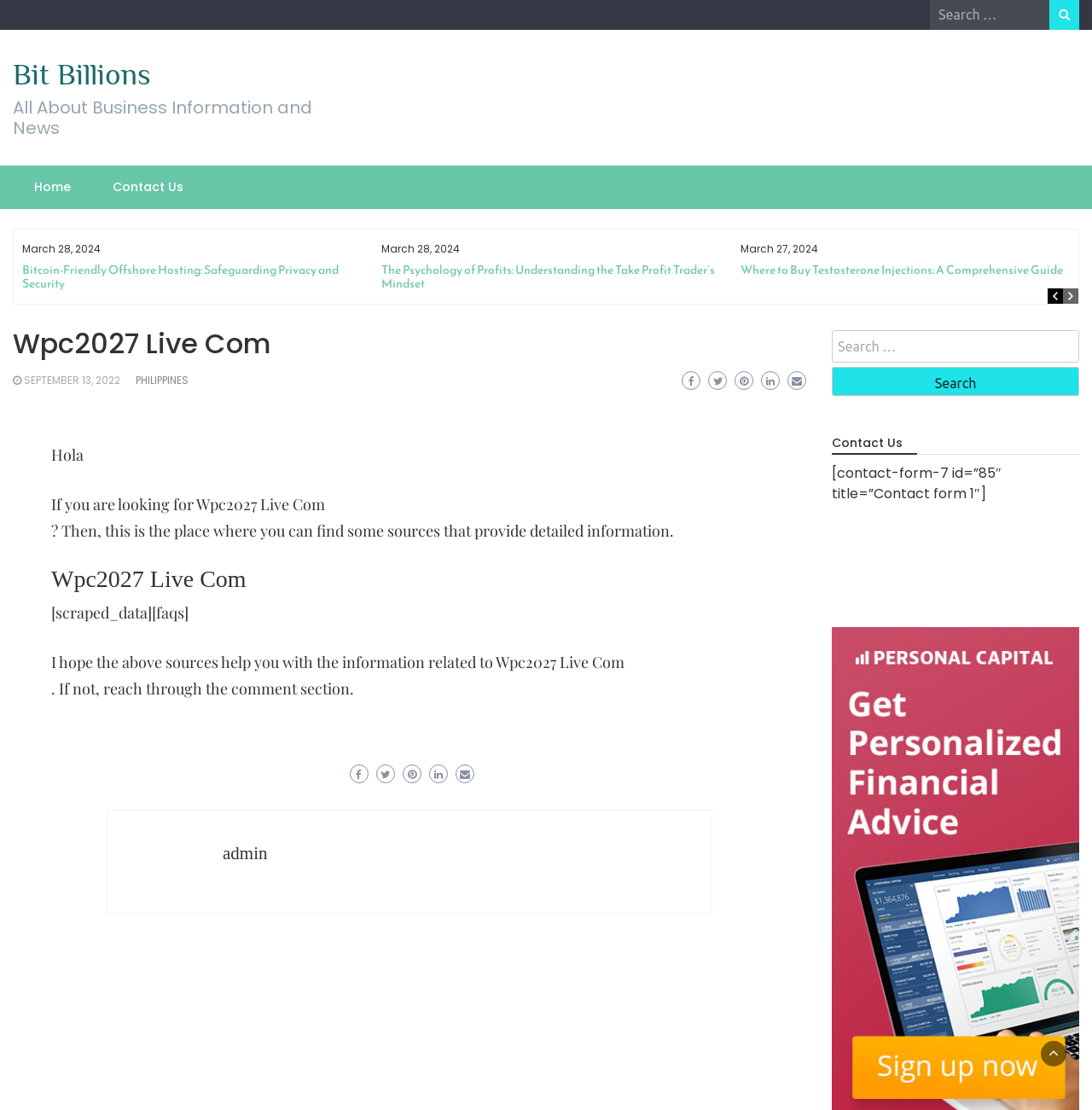Identify the bounding box for the UI element described as: "admin". Ensure the coordinates are four float numbers between 0 and 1, formatted as [left, top, right, bottom].

[0.204, 0.759, 0.245, 0.778]